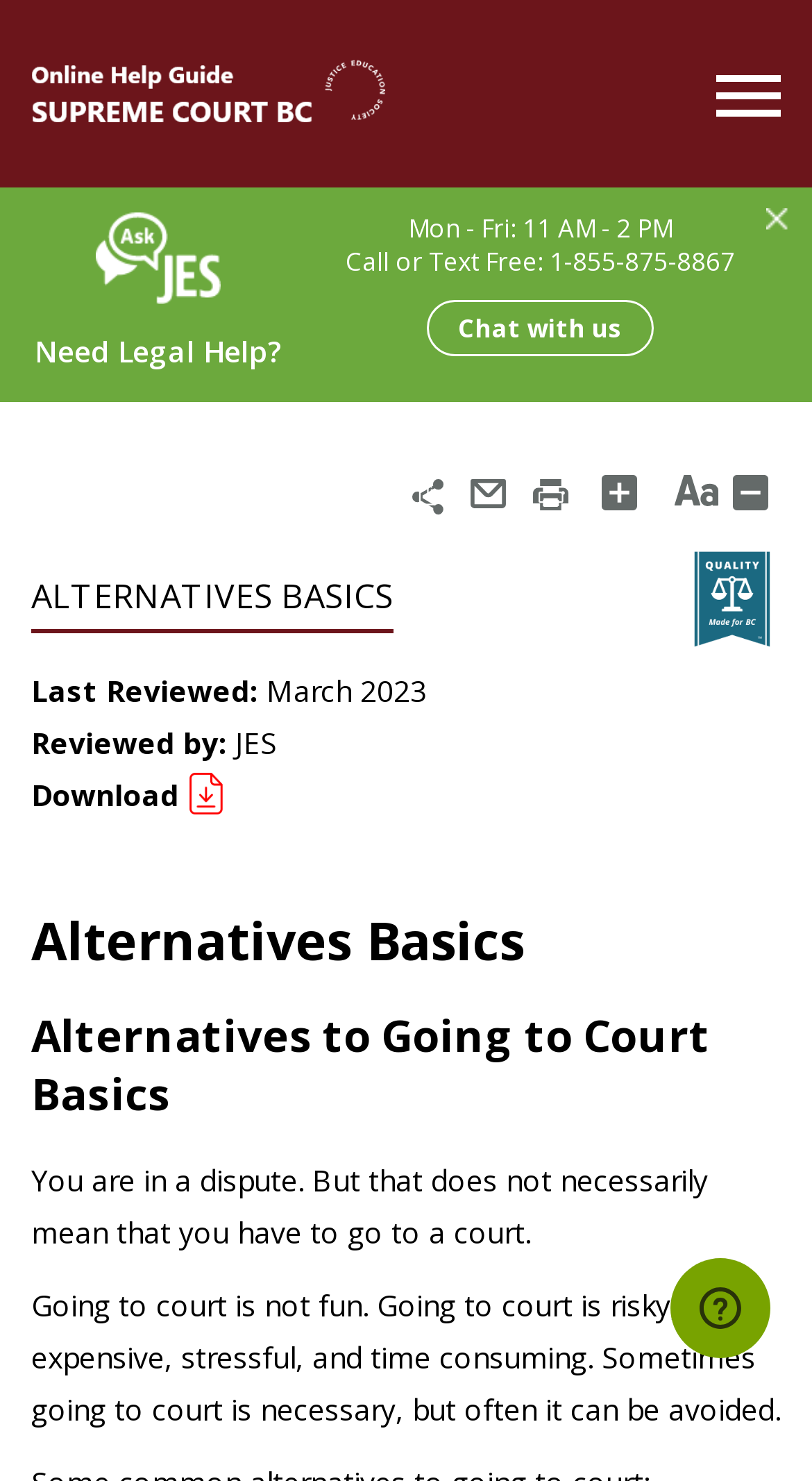Identify the bounding box coordinates of the region that should be clicked to execute the following instruction: "Share the content".

[0.497, 0.31, 0.556, 0.355]